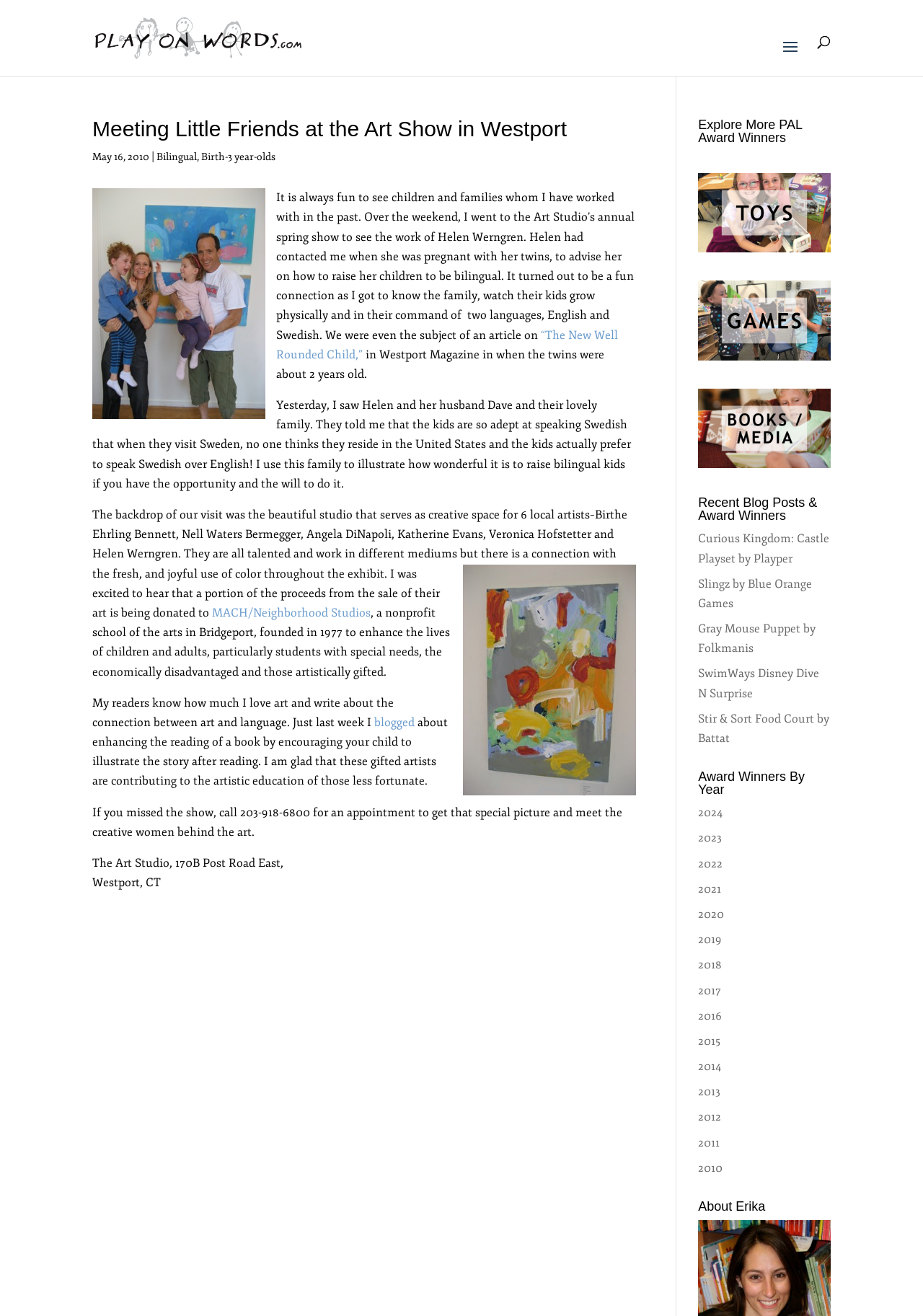Identify and provide the text of the main header on the webpage.

Meeting Little Friends at the Art Show in Westport